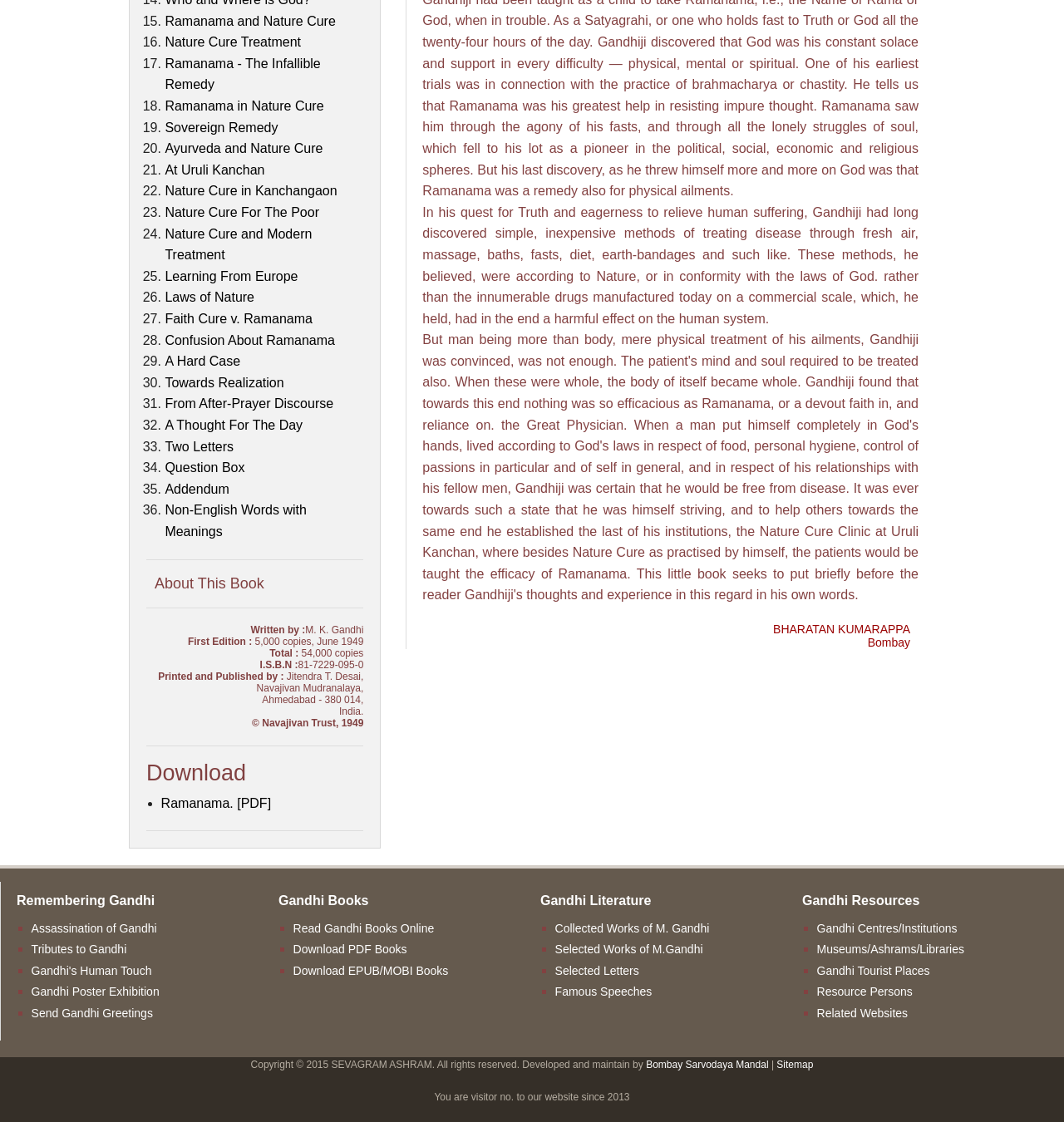What is the topic of the blockquote section?
Give a single word or phrase answer based on the content of the image.

Remembering Gandhi